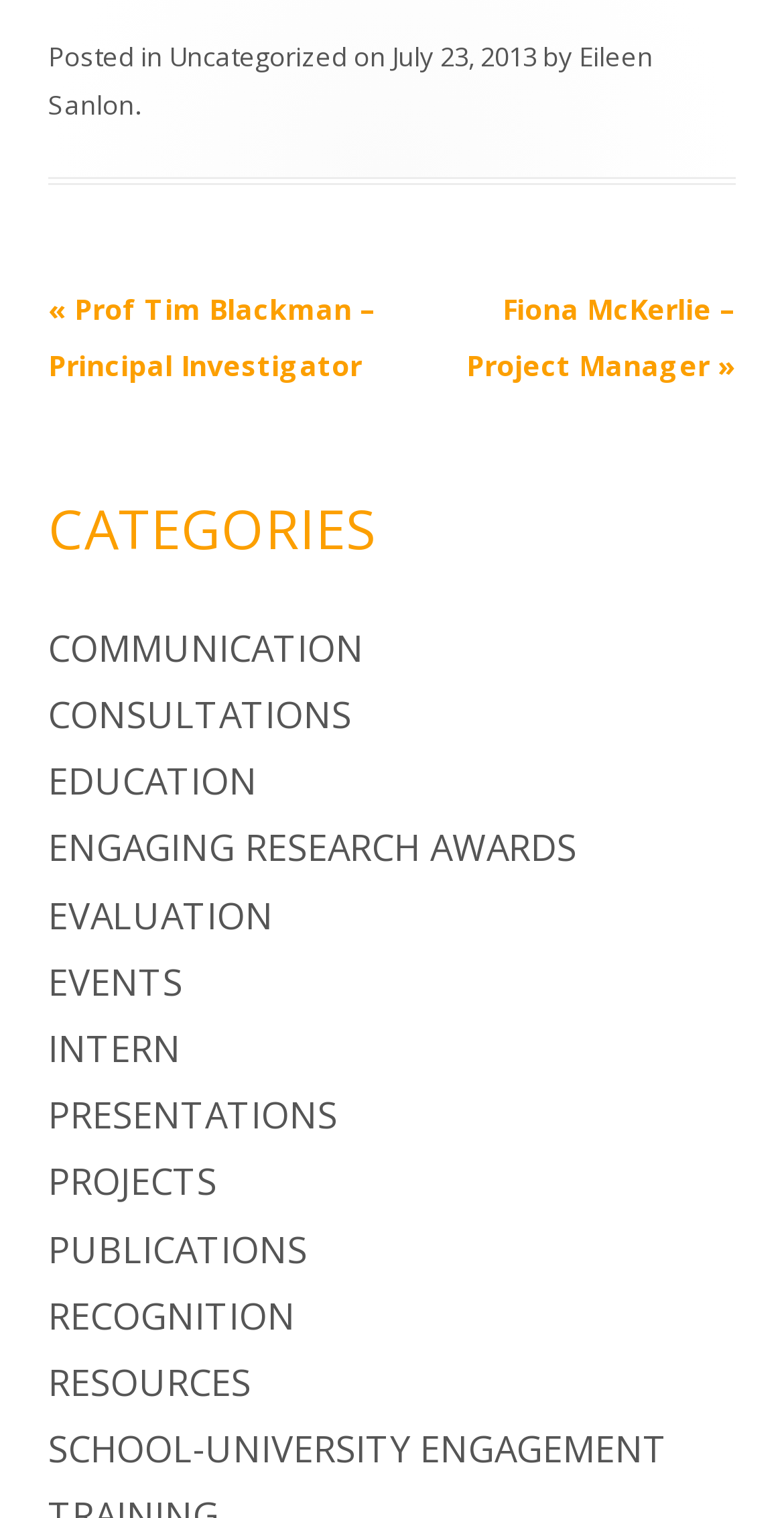Use a single word or phrase to respond to the question:
Who is the author of the post?

Eileen Sanlon